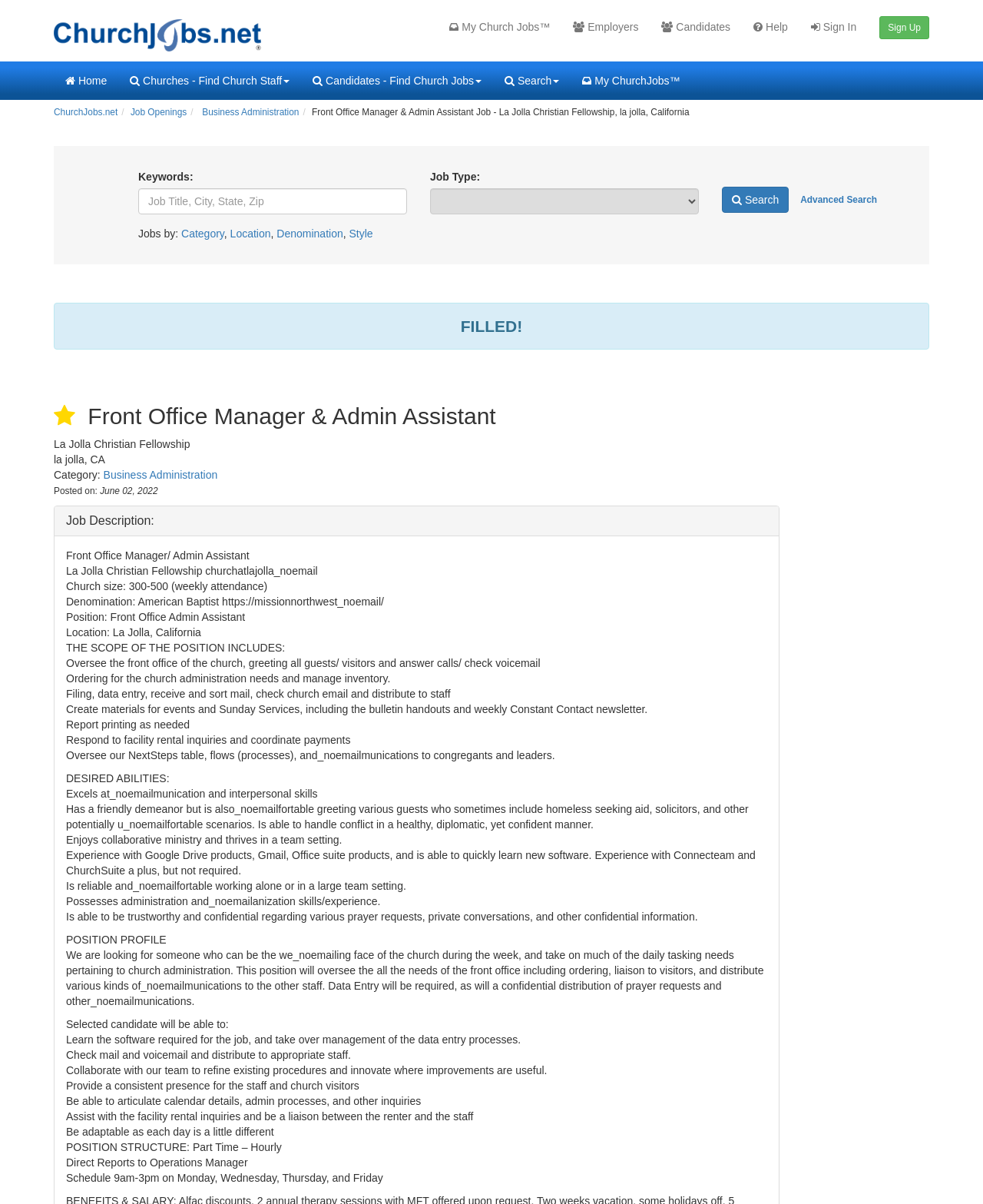Show me the bounding box coordinates of the clickable region to achieve the task as per the instruction: "Sign up for an account".

[0.883, 0.006, 0.957, 0.042]